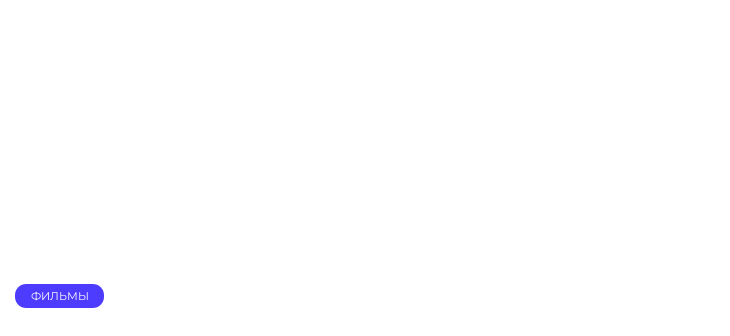Provide a thorough description of the image, including all visible elements.

The image features a stylized button labeled "ФИЛЬМЫ," which translates to "Movies" in English. This button is prominently displayed in a vibrant purple hue, designed to catch the viewer's attention. It likely serves as a navigational element on the webpage, inviting users to explore content related to films. The aesthetic of the button aligns with modern web design trends, emphasizing accessibility and ease of use for movie-related inquiries or selections. This visual context supports users looking for film recommendations or information on various movie titles, enhancing their overall browsing experience.